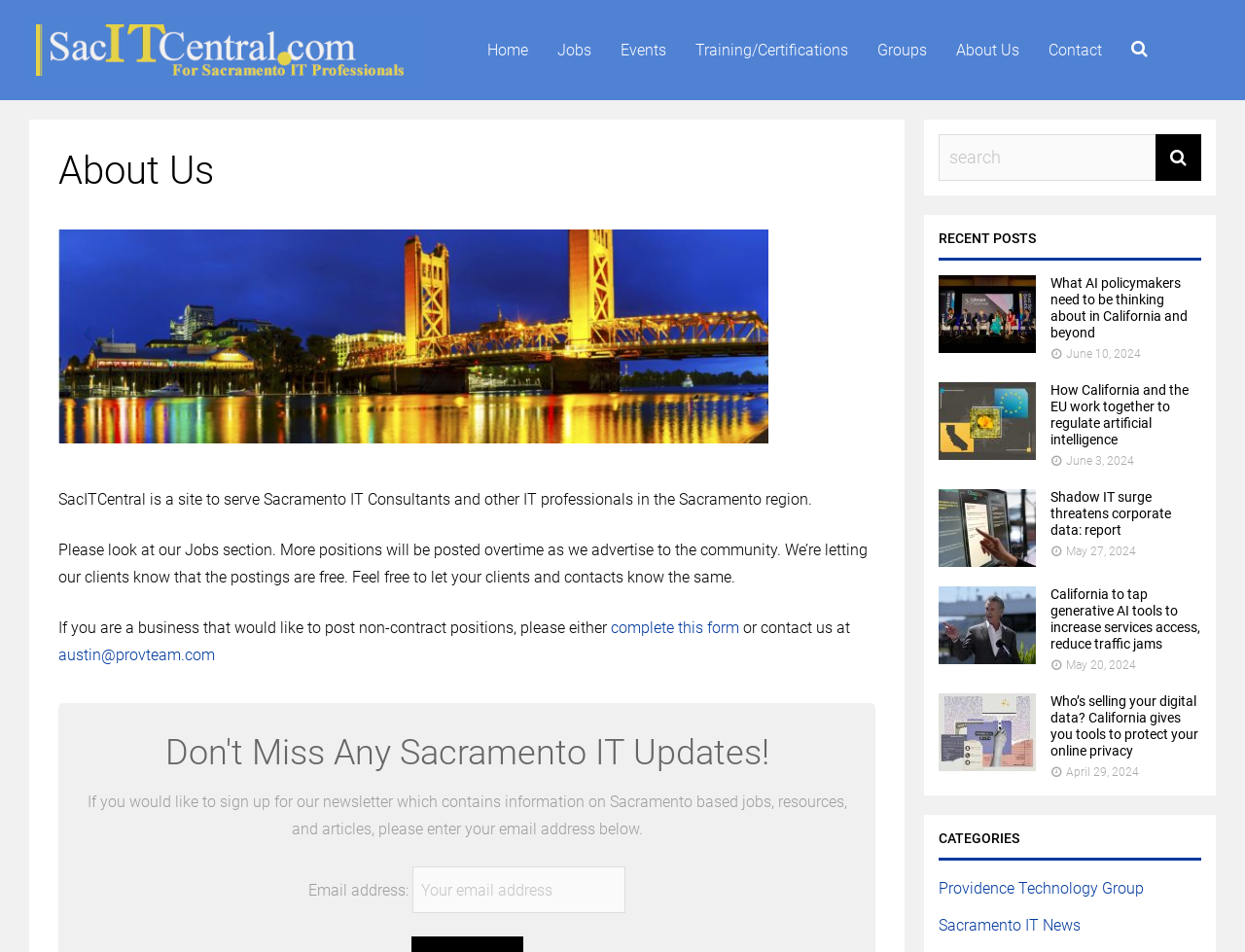Identify the bounding box of the UI element that matches this description: "About Us".

[0.768, 0.0, 0.819, 0.102]